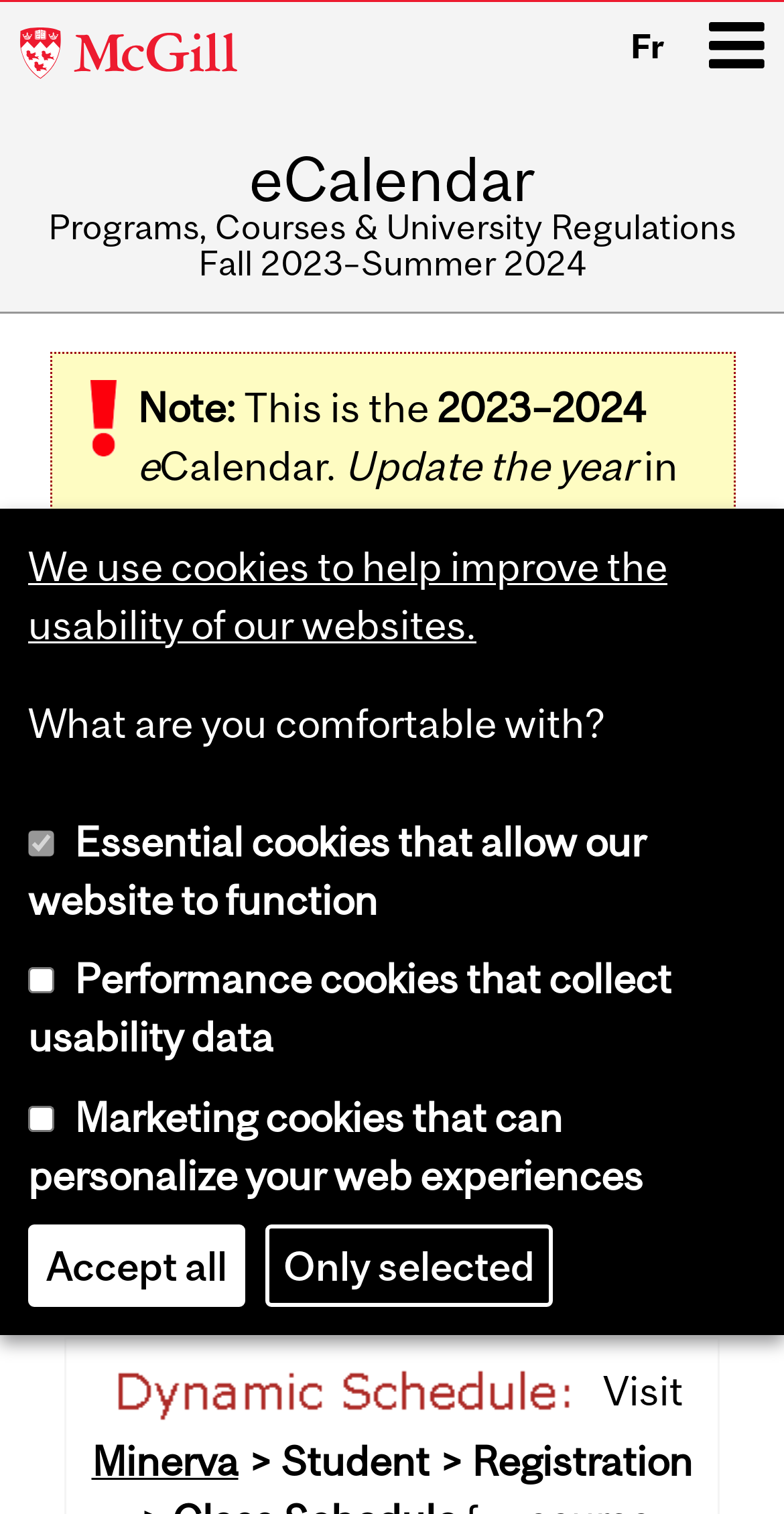Please extract and provide the main headline of the webpage.

FDSC 310 Post Harvest Fruit and Vegetable Technology (3 credits)